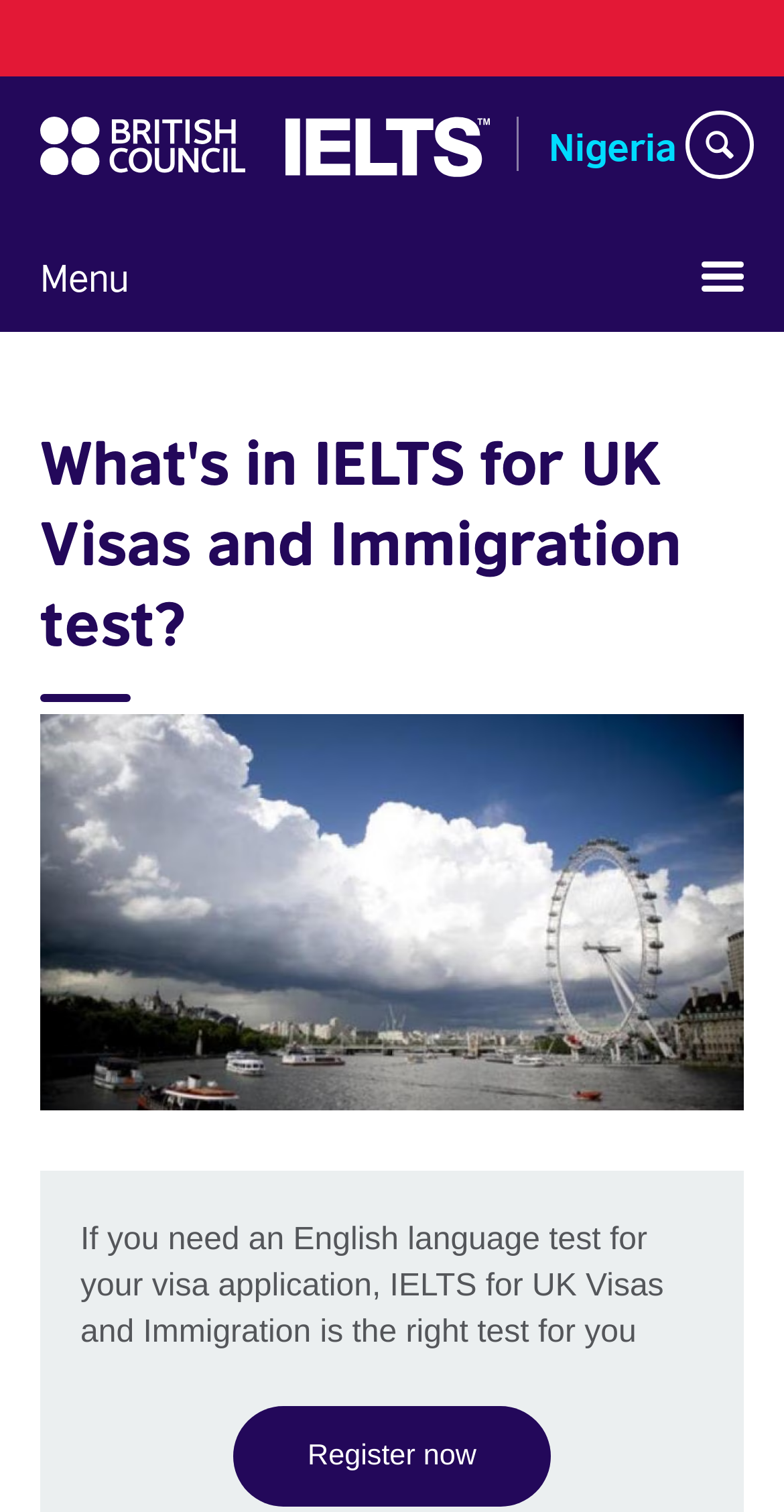Determine the bounding box coordinates for the UI element described. Format the coordinates as (top-left x, top-left y, bottom-right x, bottom-right y) and ensure all values are between 0 and 1. Element description: Register now

[0.297, 0.93, 0.703, 0.997]